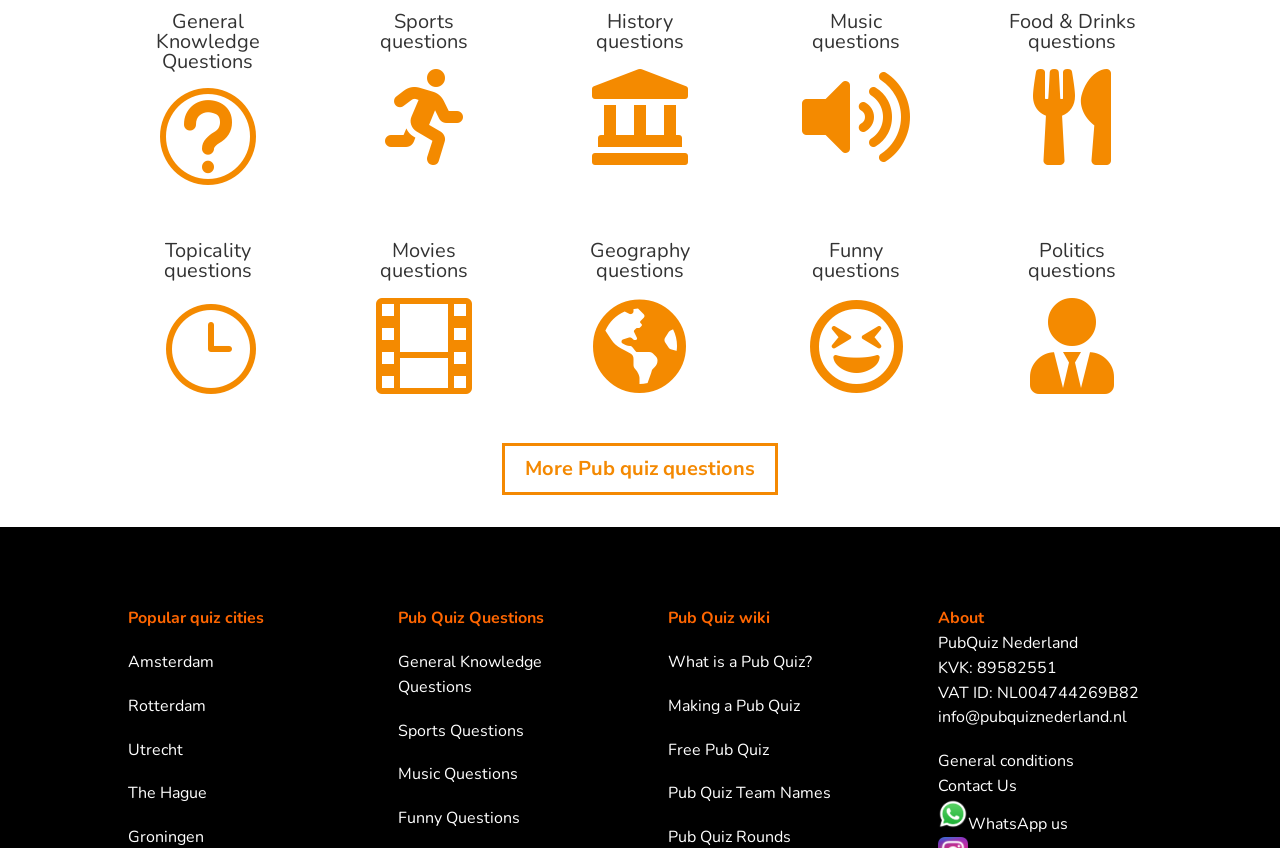Based on the element description , identify the bounding box of the UI element in the given webpage screenshot. The coordinates should be in the format (top-left x, top-left y, bottom-right x, bottom-right y) and must be between 0 and 1.

[0.301, 0.165, 0.362, 0.186]